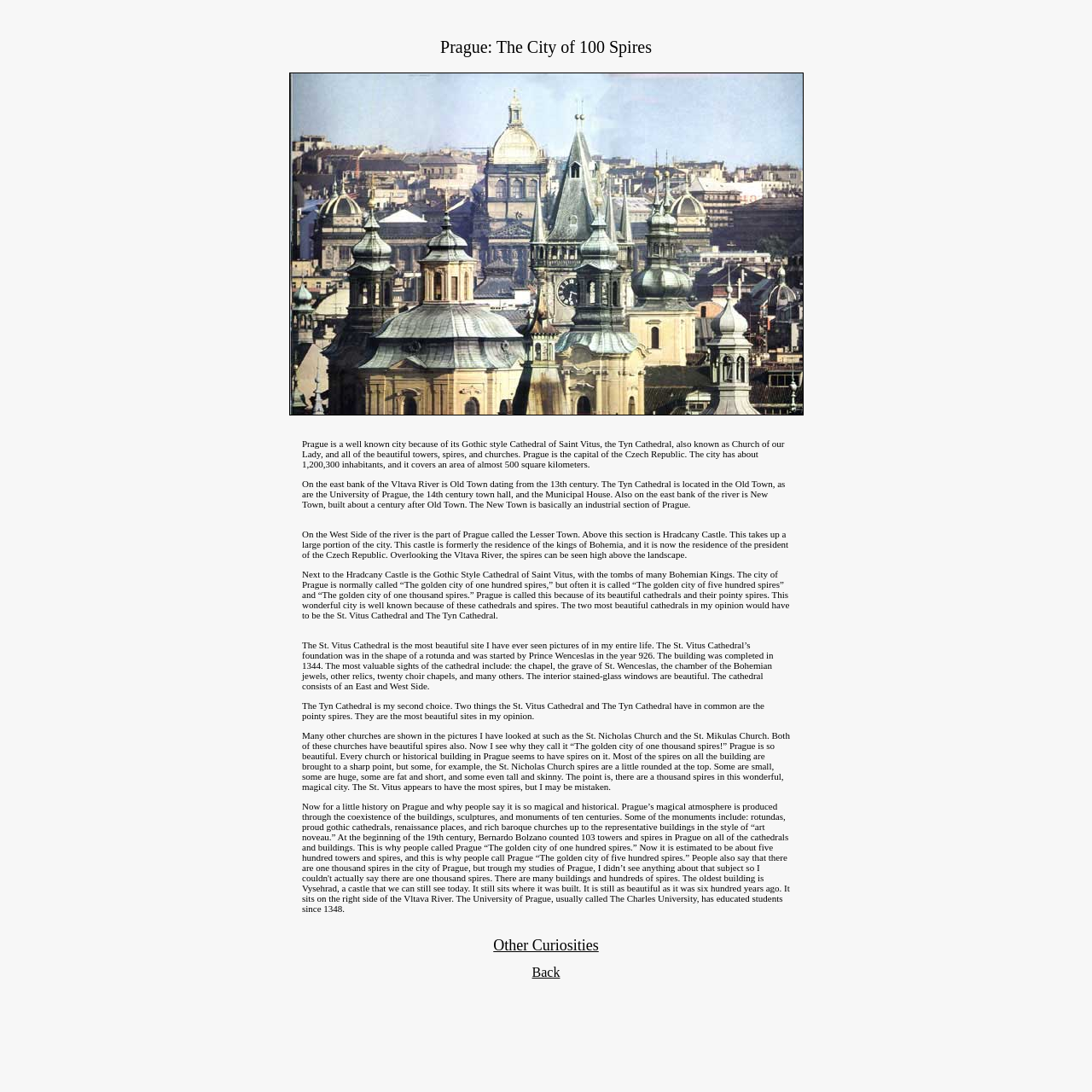Provide a one-word or short-phrase answer to the question:
What is the name of the castle located above the Lesser Town?

Hradcany Castle